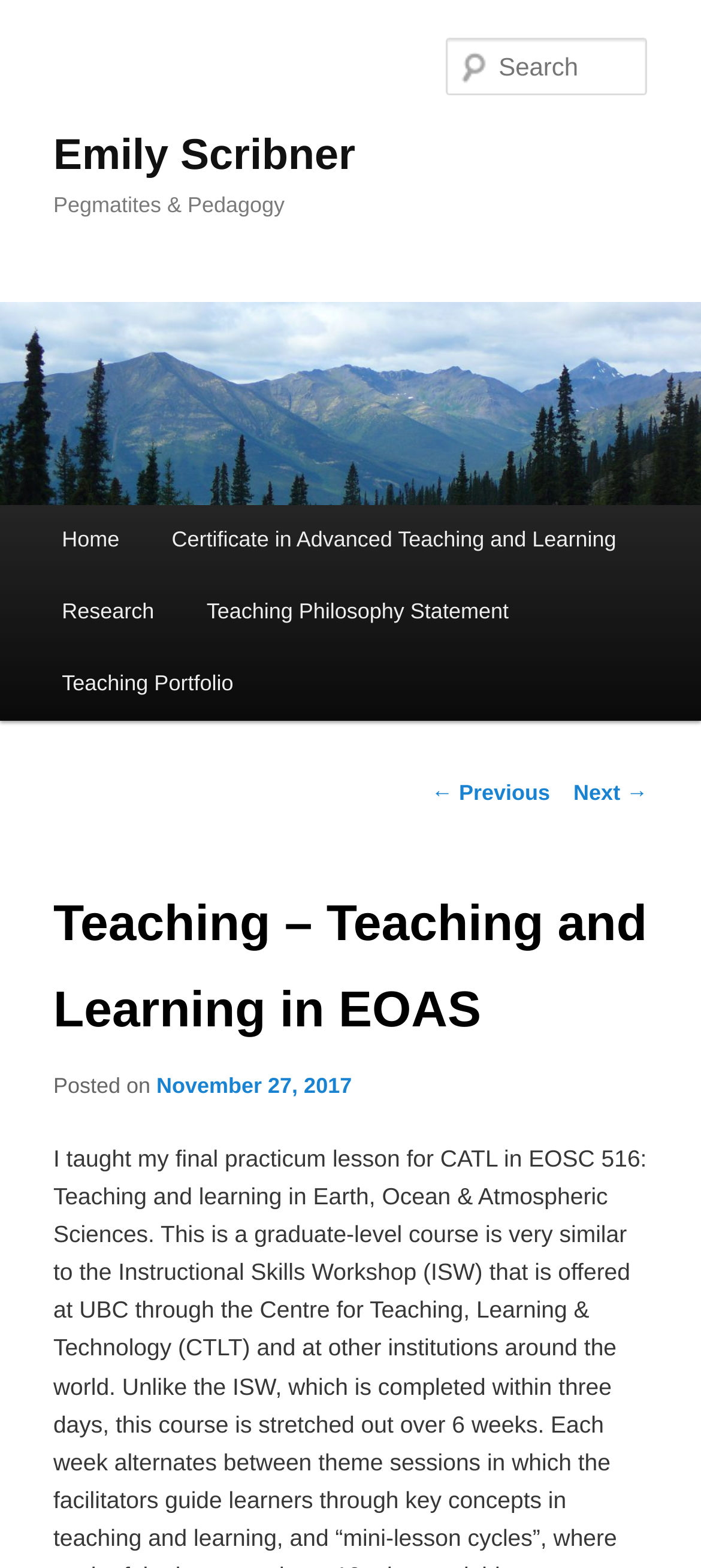Please answer the following question using a single word or phrase: What is the main menu item after 'Home'?

Certificate in Advanced Teaching and Learning